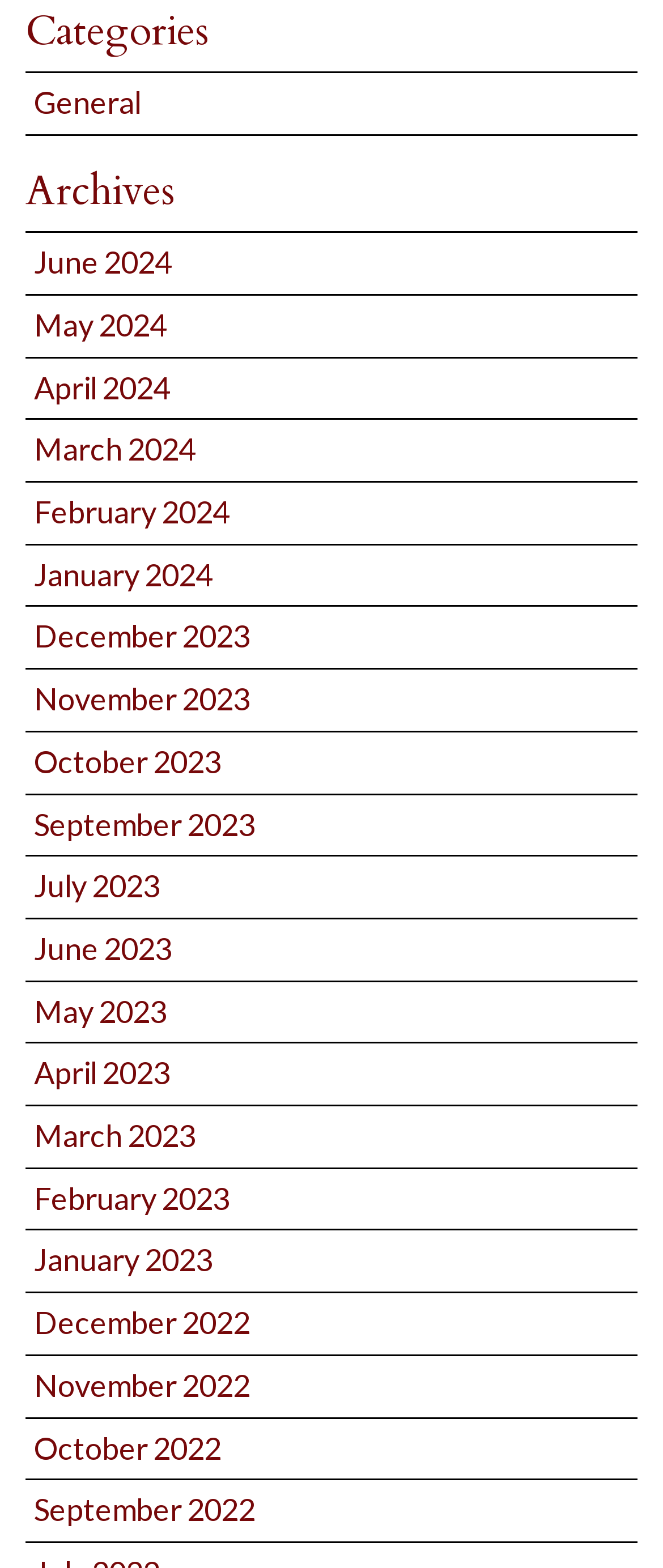Determine the bounding box coordinates for the element that should be clicked to follow this instruction: "go to general page". The coordinates should be given as four float numbers between 0 and 1, in the format [left, top, right, bottom].

[0.051, 0.053, 0.213, 0.077]